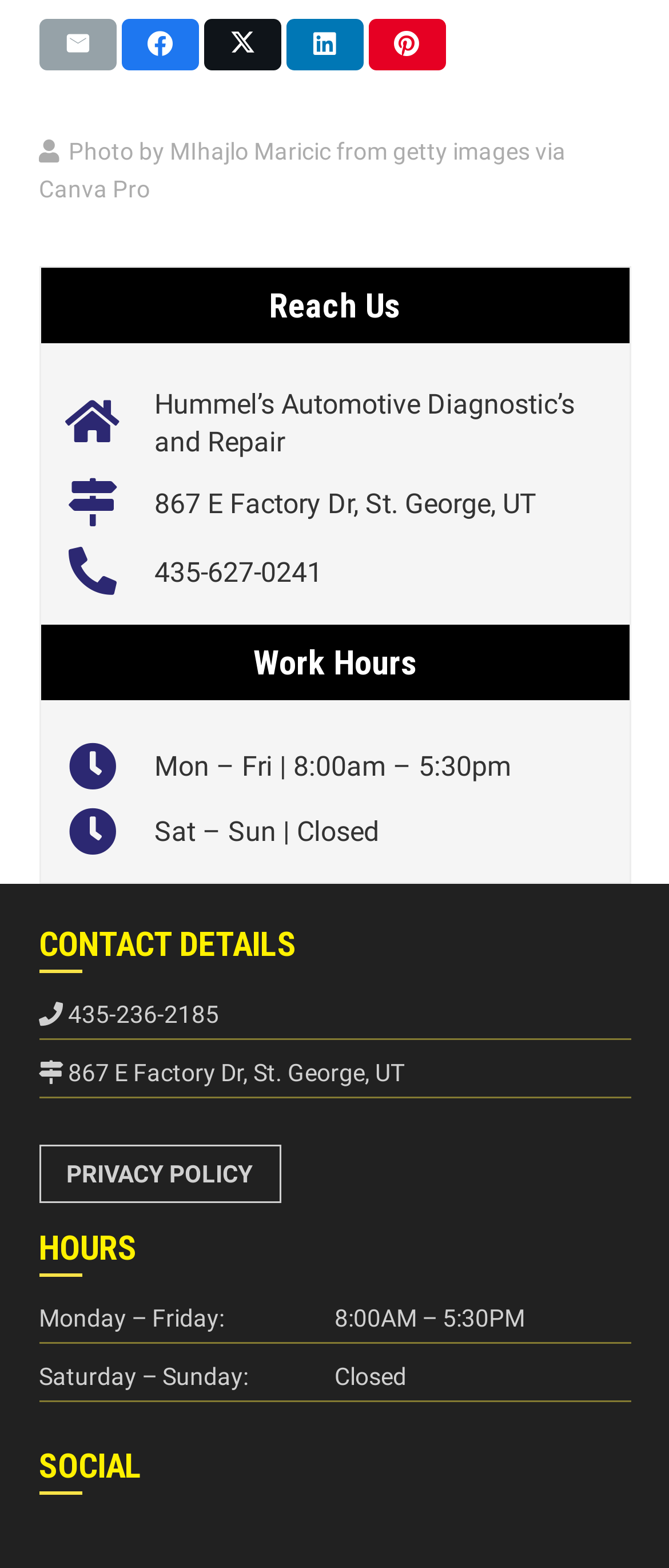Find the bounding box coordinates for the HTML element specified by: "Hummel’s Automotive Diagnostic’s and Repair".

[0.23, 0.246, 0.901, 0.295]